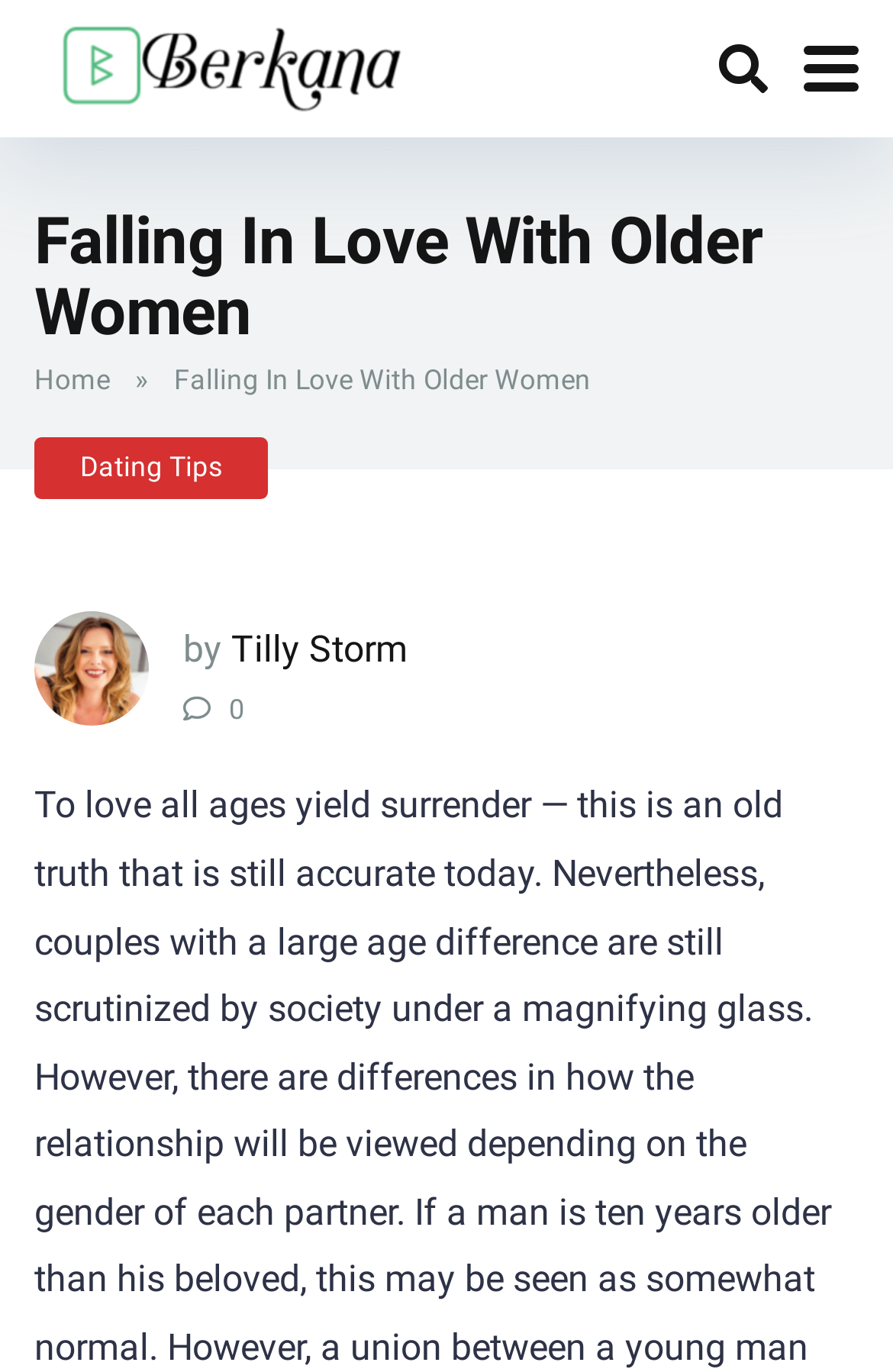Identify and provide the bounding box coordinates of the UI element described: "University of Maryland". The coordinates should be formatted as [left, top, right, bottom], with each number being a float between 0 and 1.

None